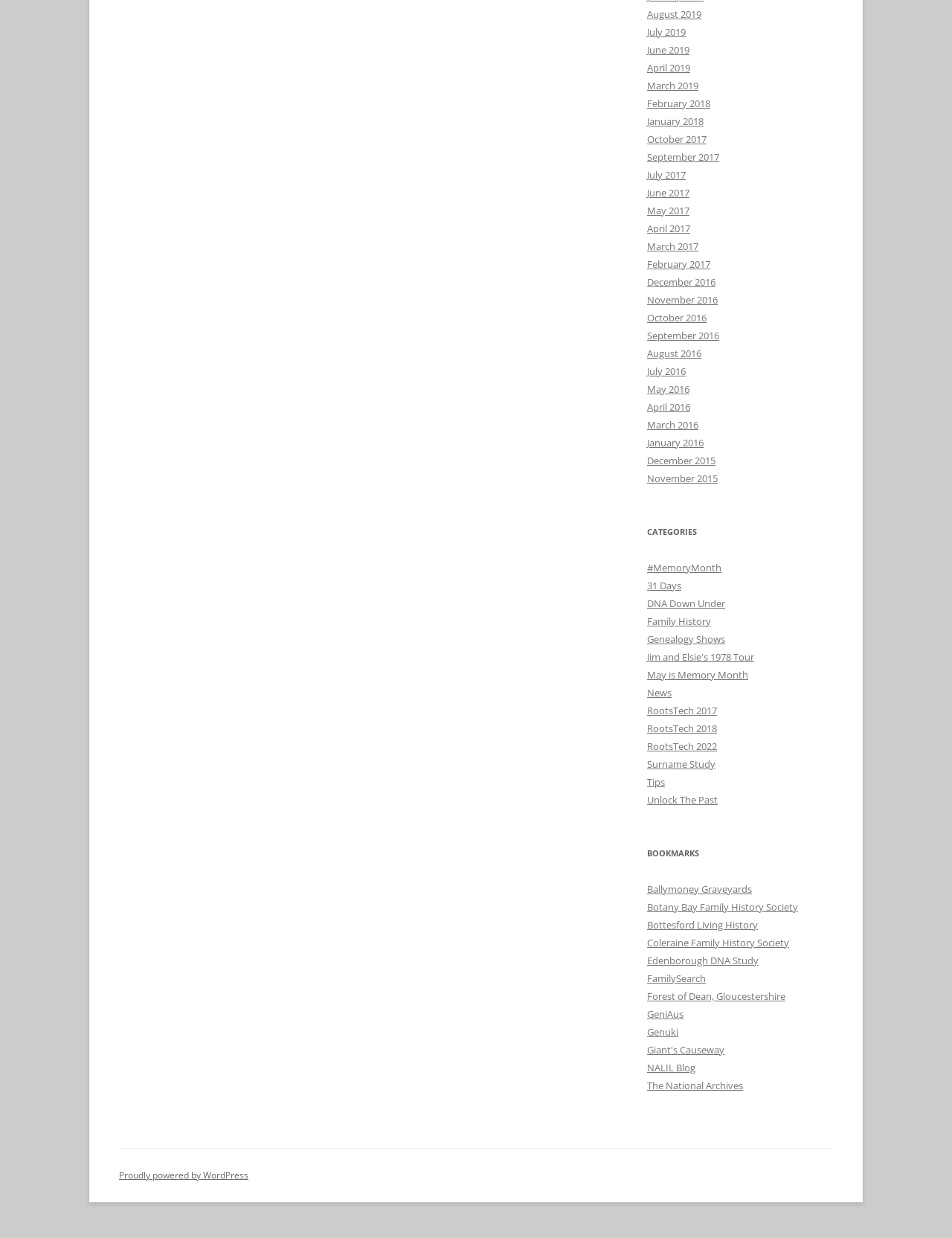Locate the bounding box coordinates of the element I should click to achieve the following instruction: "Click on August 2019".

[0.68, 0.006, 0.737, 0.017]